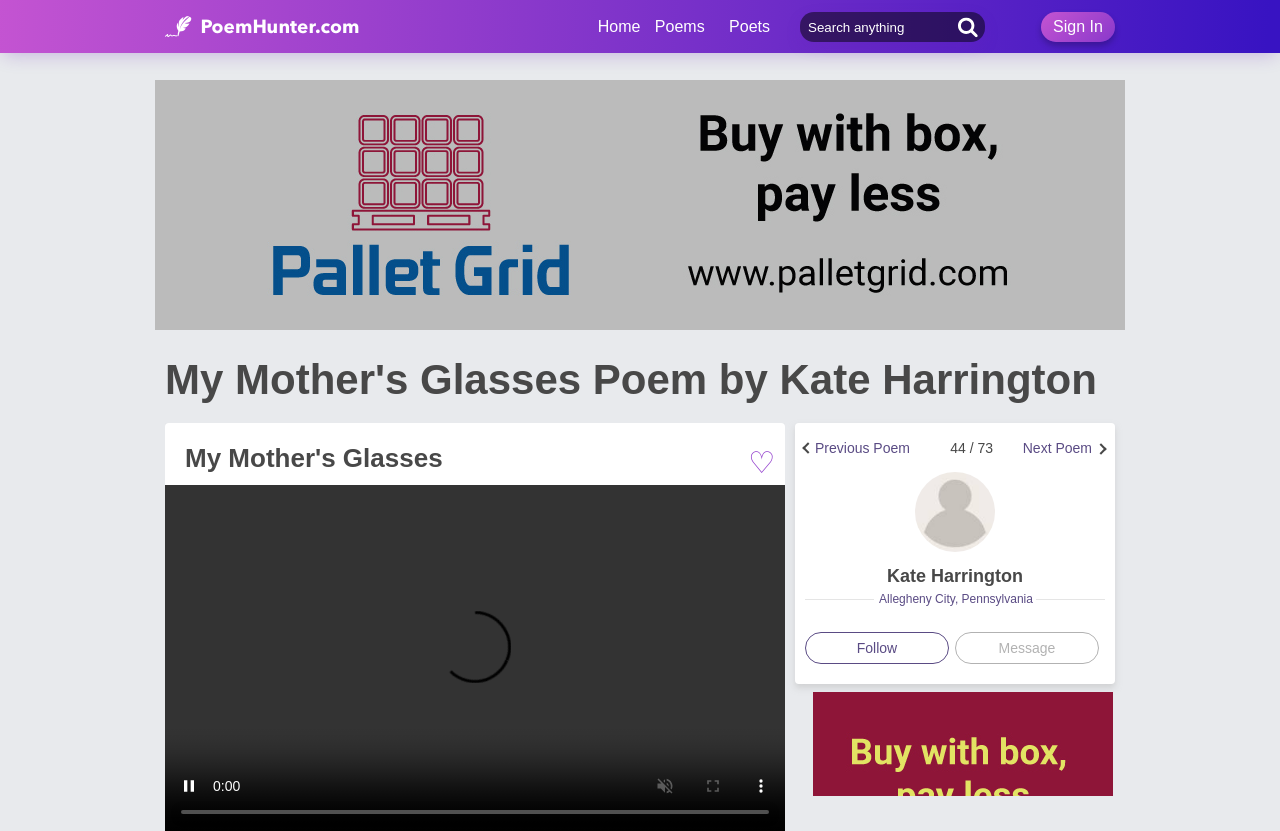What is the author of the poem?
Look at the image and respond with a single word or a short phrase.

Kate Harrington